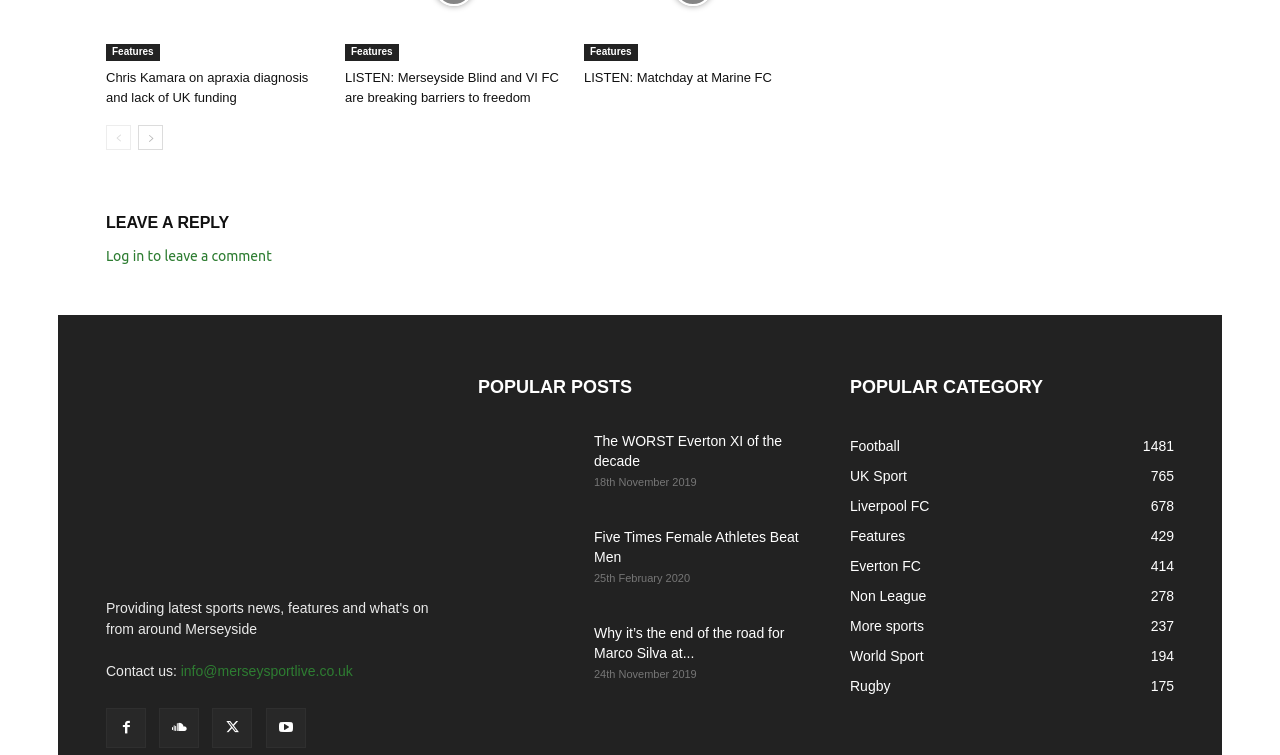Find the bounding box coordinates of the clickable area that will achieve the following instruction: "Read the article 'Chris Kamara on apraxia diagnosis and lack of UK funding'".

[0.083, 0.093, 0.241, 0.139]